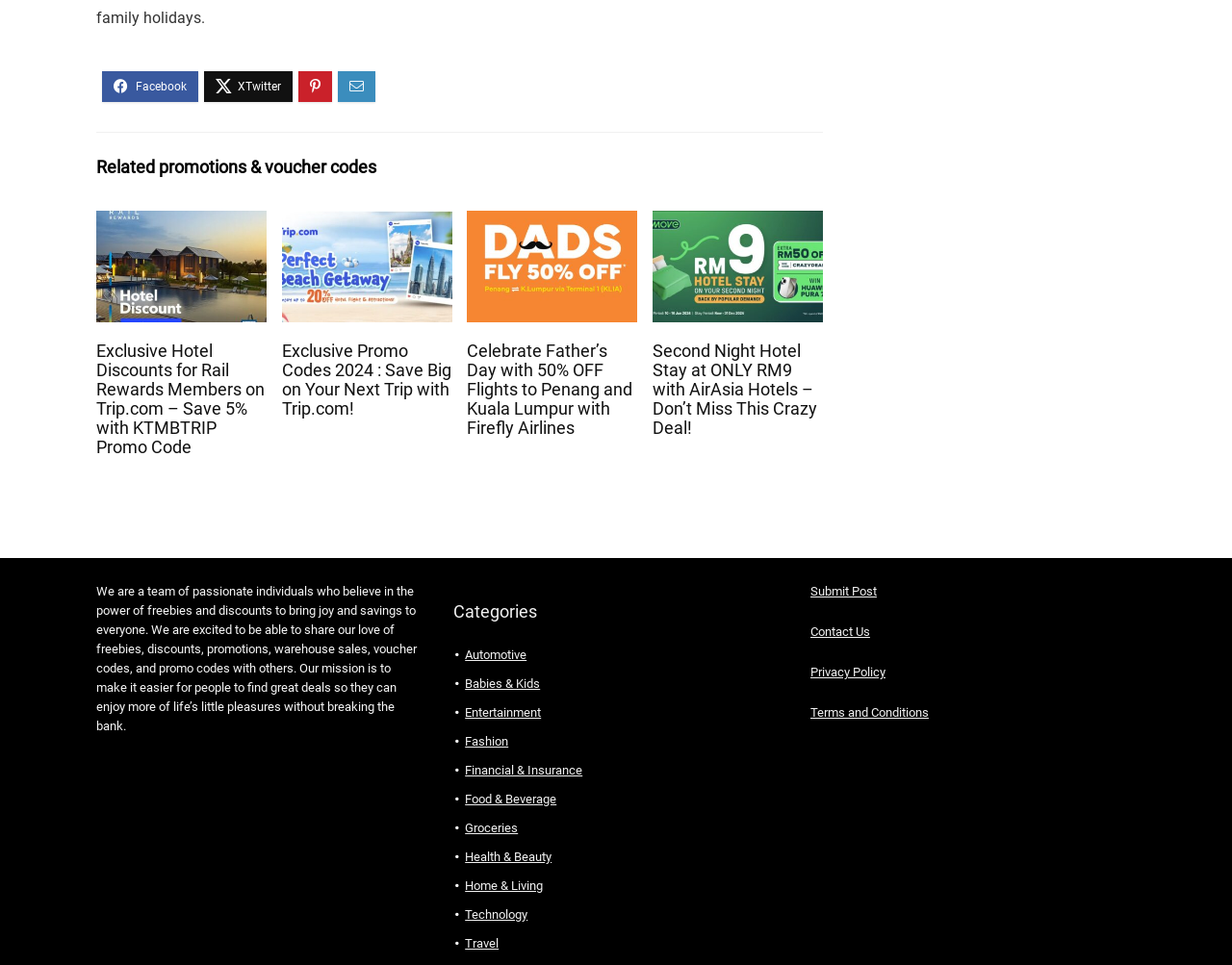What is the purpose of the 'Submit Post' link?
Using the image, provide a detailed and thorough answer to the question.

The 'Submit Post' link is likely intended for users to submit their own posts or promotions to be featured on the website, as it is placed alongside other links such as 'Contact Us' and 'Privacy Policy'.